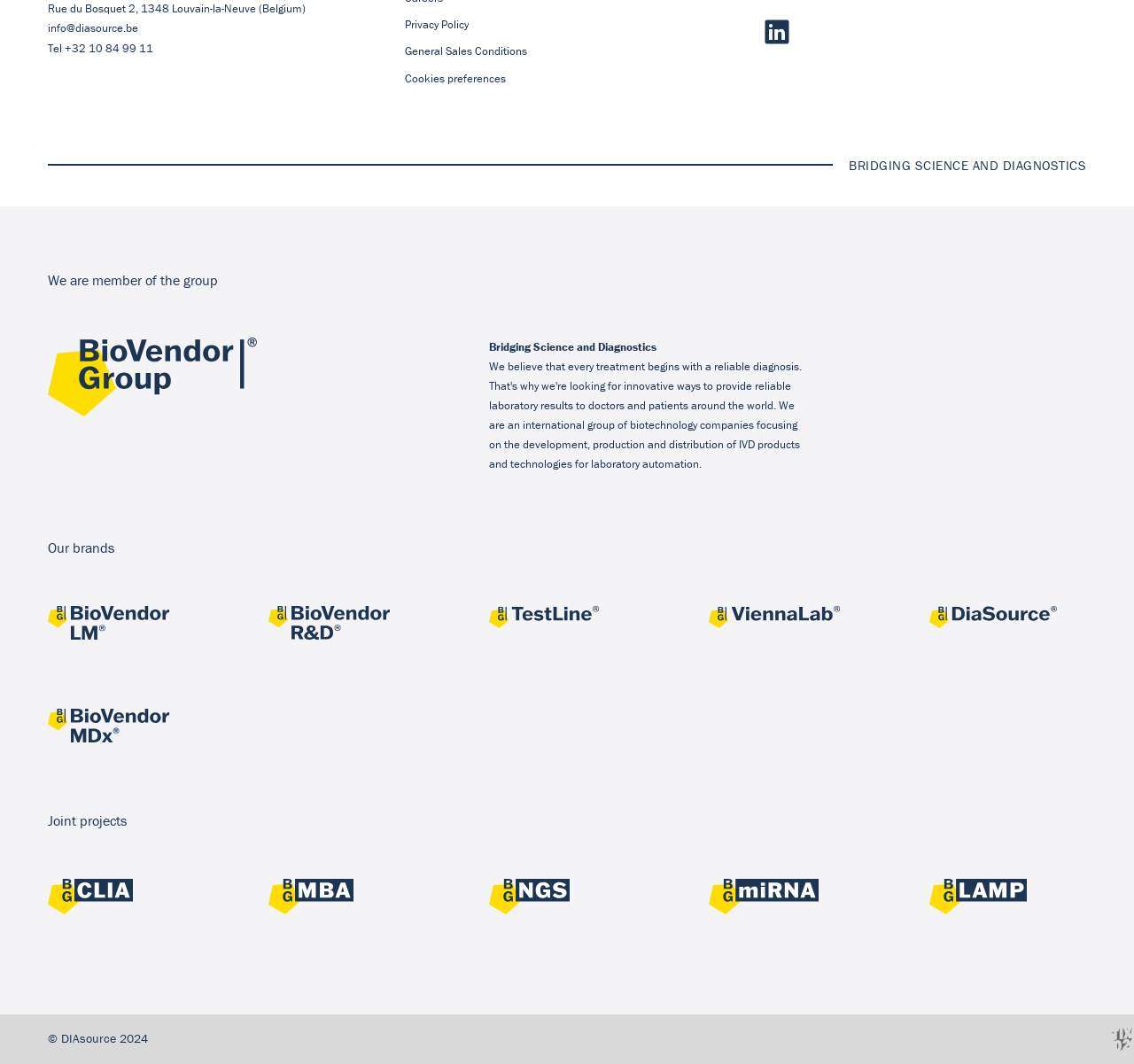Determine the bounding box coordinates of the clickable element to achieve the following action: 'Explore the 'Our brands' section'. Provide the coordinates as four float values between 0 and 1, formatted as [left, top, right, bottom].

[0.042, 0.506, 0.958, 0.524]